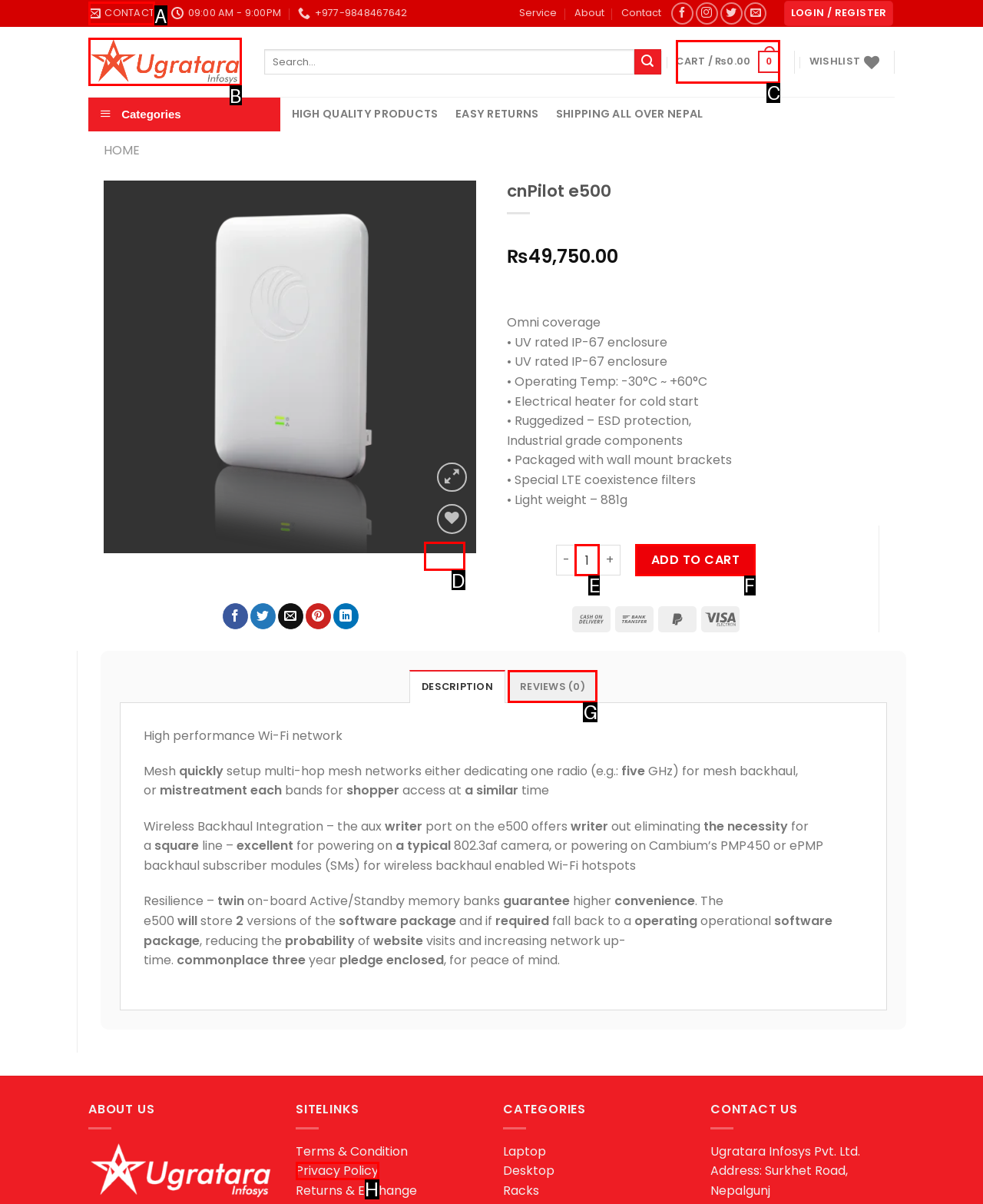Which letter corresponds to the correct option to complete the task: Add cnPilot e500 to wishlist?
Answer with the letter of the chosen UI element.

D